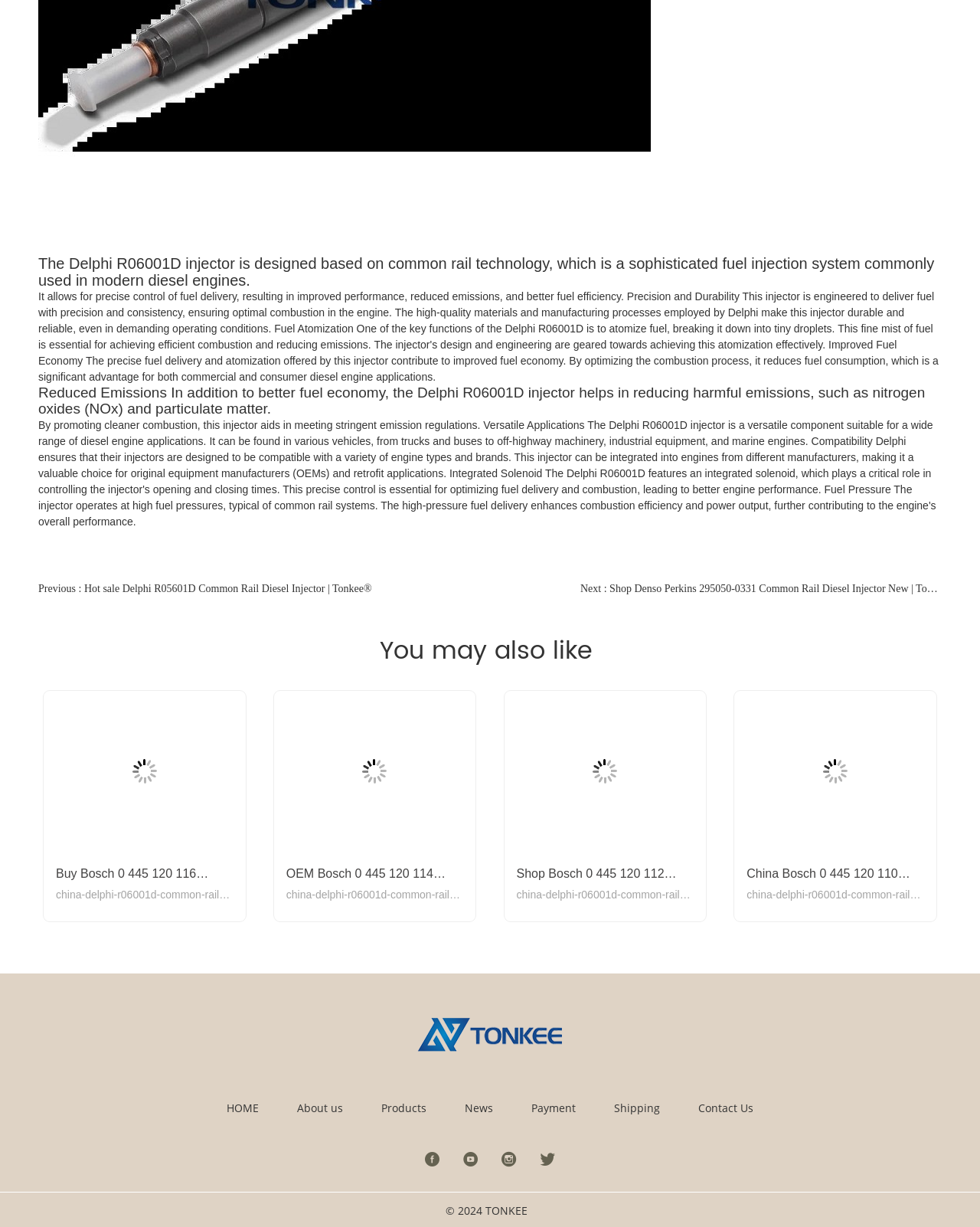Find the bounding box coordinates of the element to click in order to complete this instruction: "Go to the 'HOME' page". The bounding box coordinates must be four float numbers between 0 and 1, denoted as [left, top, right, bottom].

[0.212, 0.878, 0.284, 0.928]